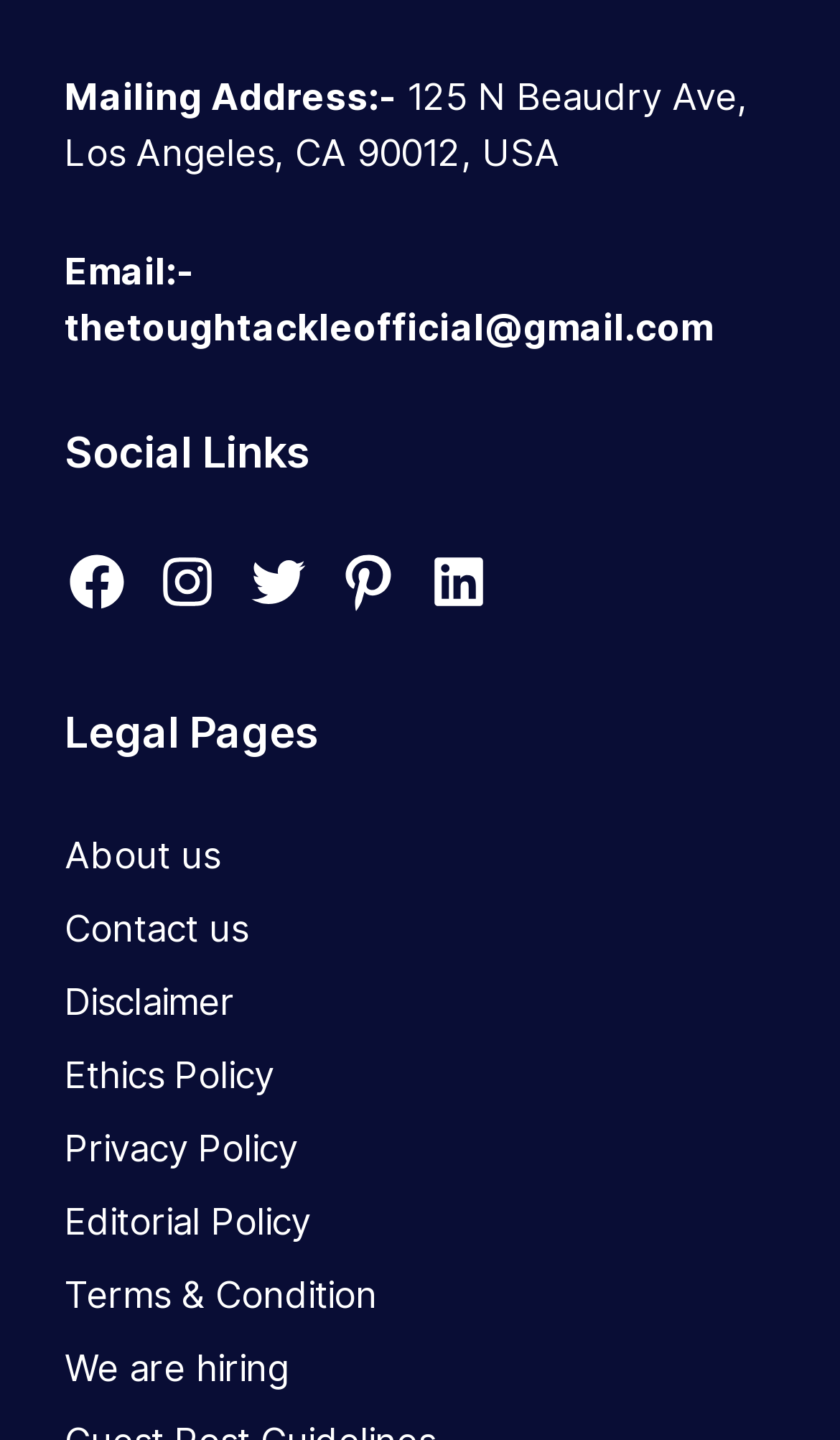Please give a succinct answer to the question in one word or phrase:
How many legal pages are available?

9